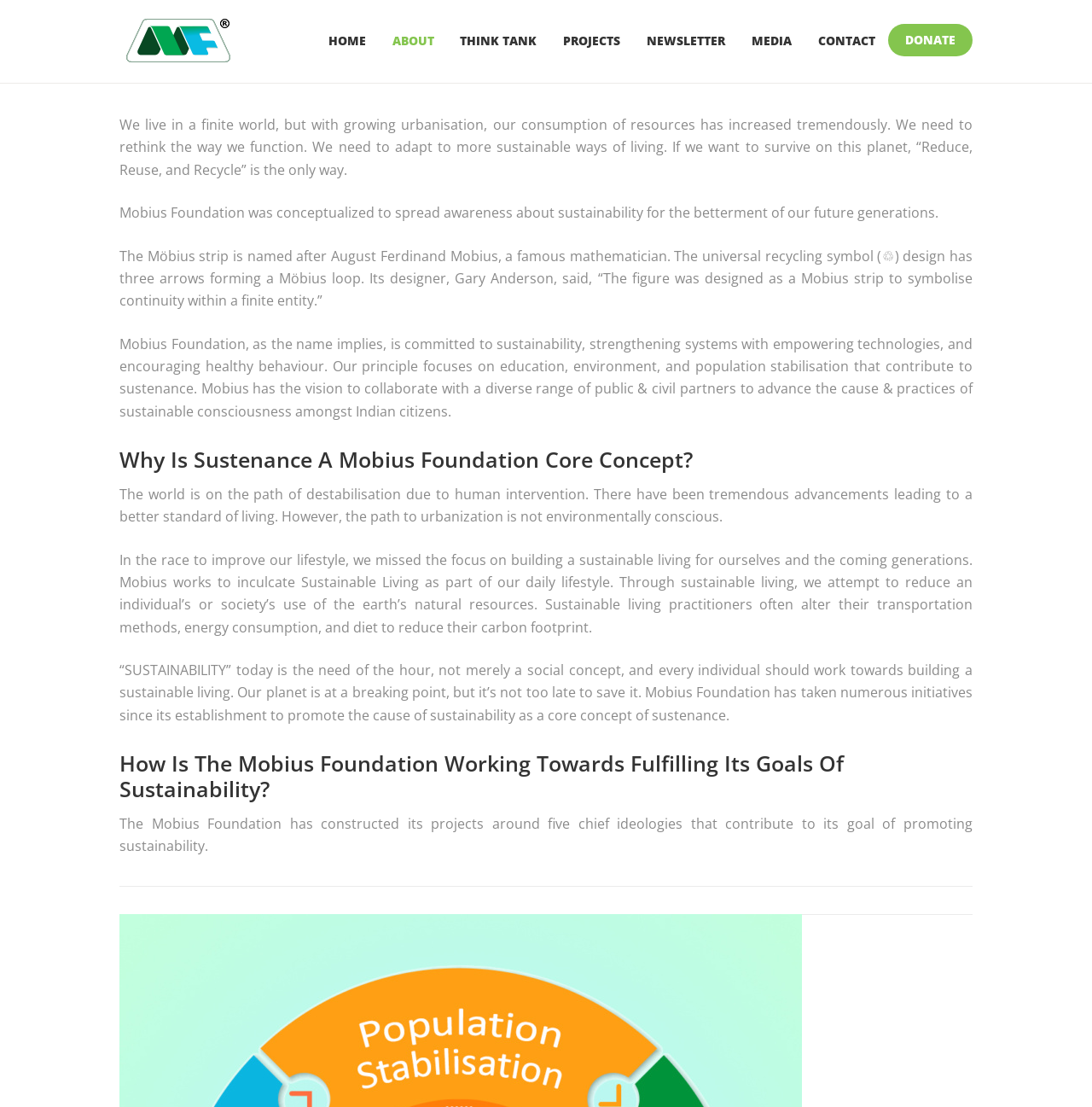Please specify the bounding box coordinates of the region to click in order to perform the following instruction: "Click the ABOUT link".

[0.347, 0.014, 0.409, 0.06]